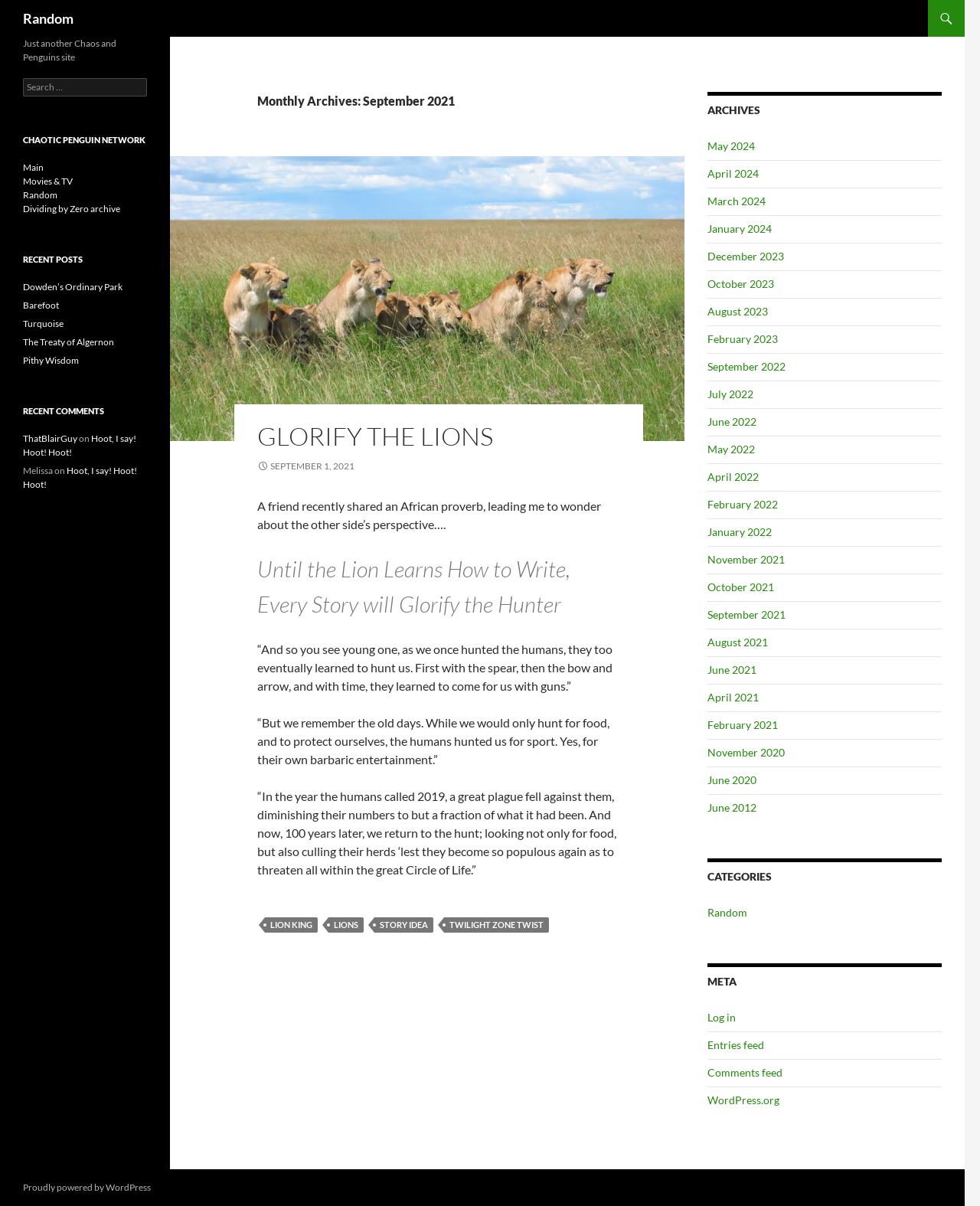Using details from the image, please answer the following question comprehensively:
What is the title of the current month's archive?

The title of the current month's archive can be found in the main section of the webpage, where it says 'Monthly Archives: September 2021'.